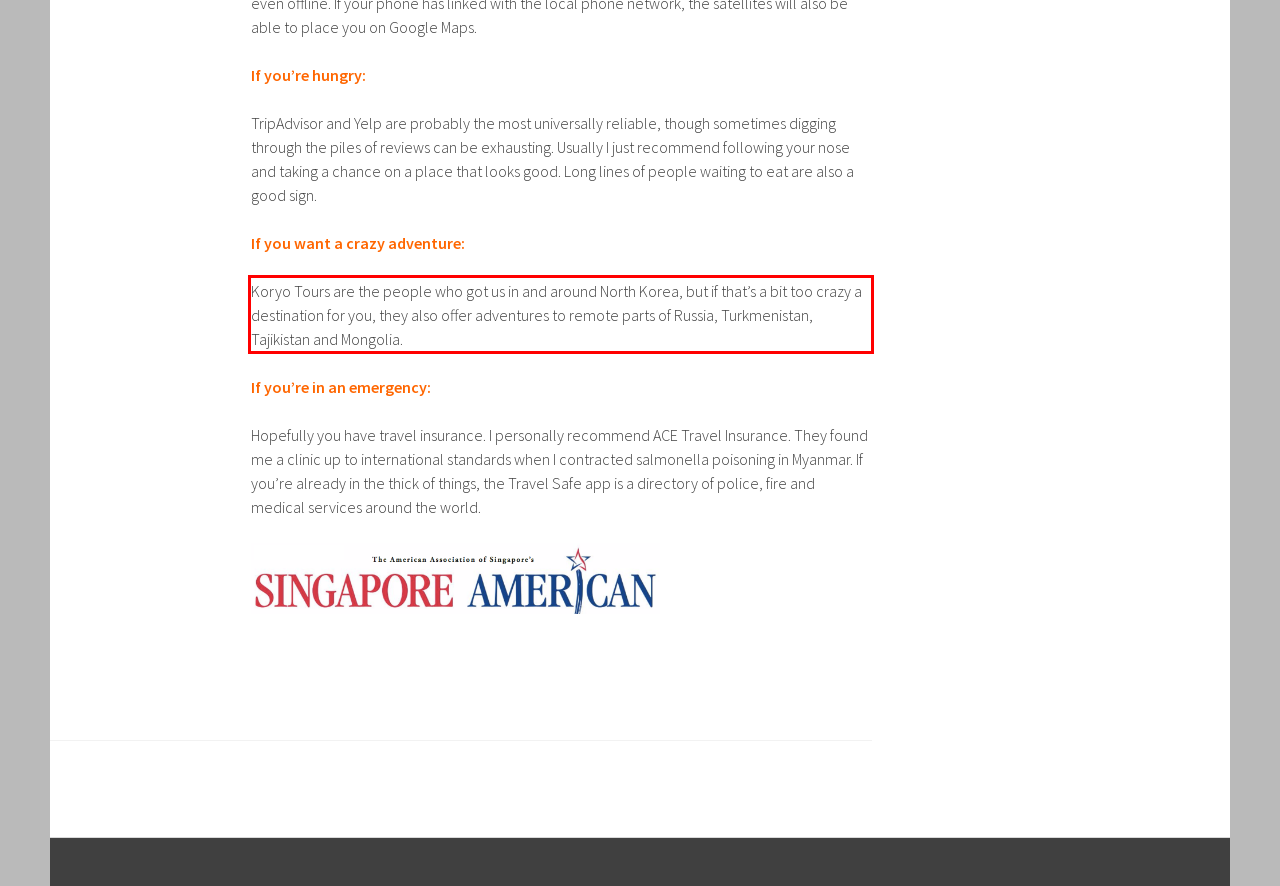Using the provided screenshot of a webpage, recognize the text inside the red rectangle bounding box by performing OCR.

Koryo Tours are the people who got us in and around North Korea, but if that’s a bit too crazy a destination for you, they also offer adventures to remote parts of Russia, Turkmenistan, Tajikistan and Mongolia.